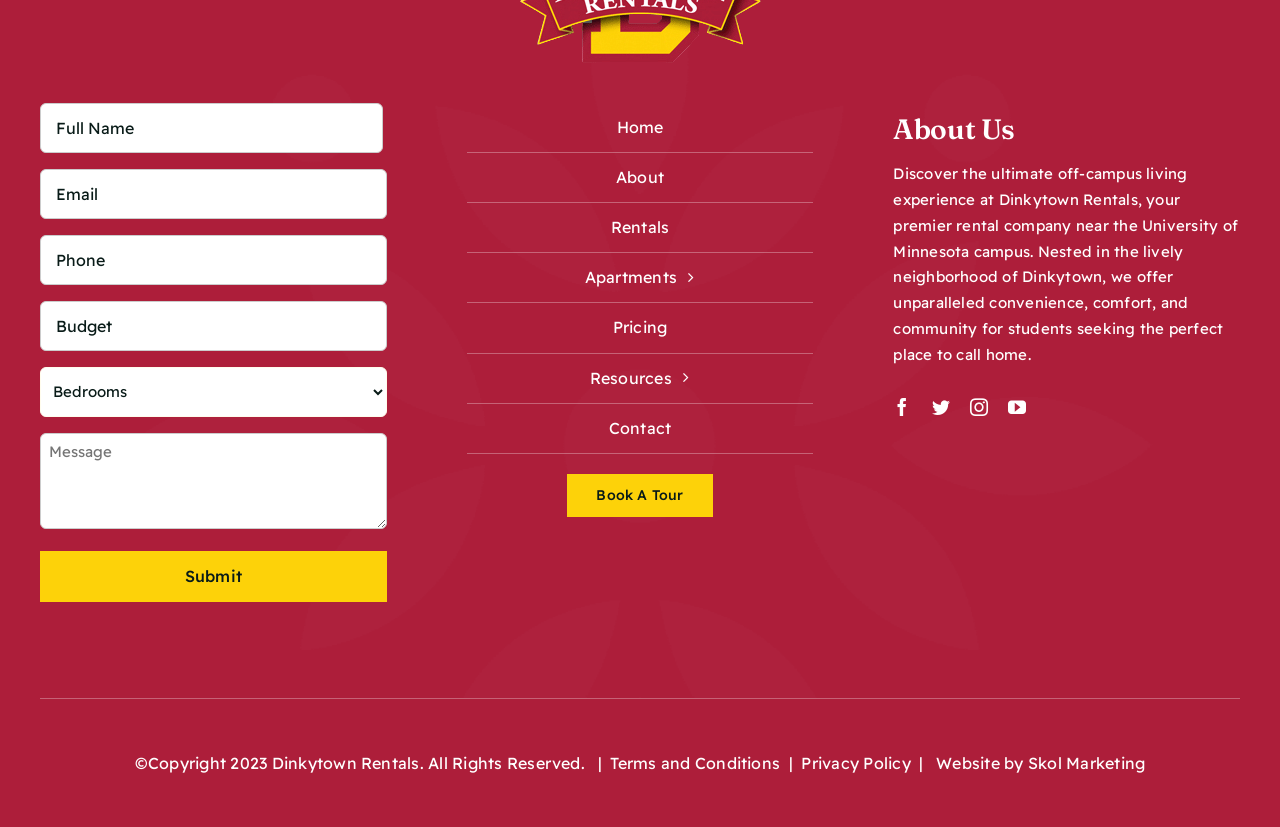Please identify the bounding box coordinates of the element's region that should be clicked to execute the following instruction: "Enter first name". The bounding box coordinates must be four float numbers between 0 and 1, i.e., [left, top, right, bottom].

[0.031, 0.124, 0.299, 0.185]